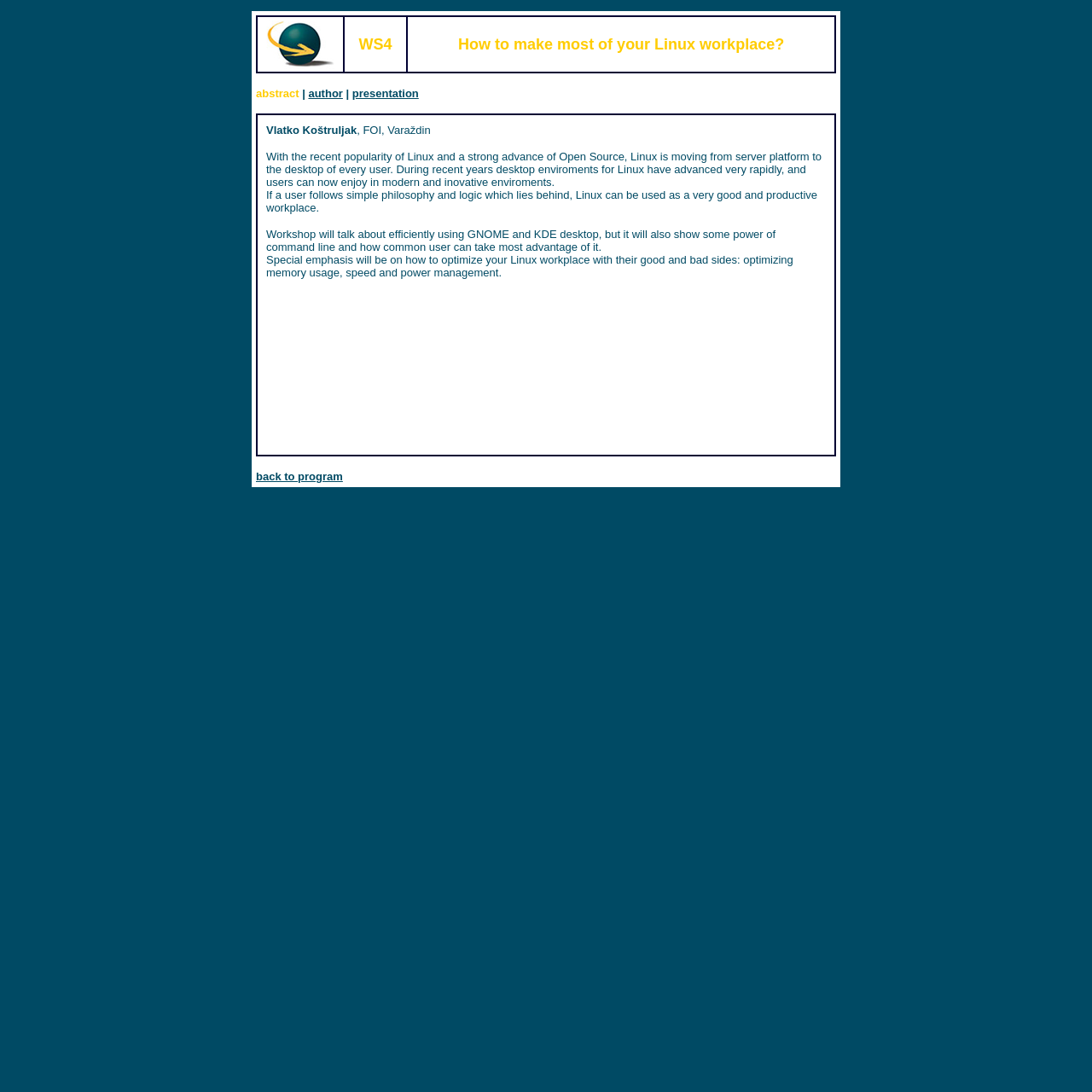For the element described, predict the bounding box coordinates as (top-left x, top-left y, bottom-right x, bottom-right y). All values should be between 0 and 1. Element description: back to program

[0.234, 0.43, 0.314, 0.442]